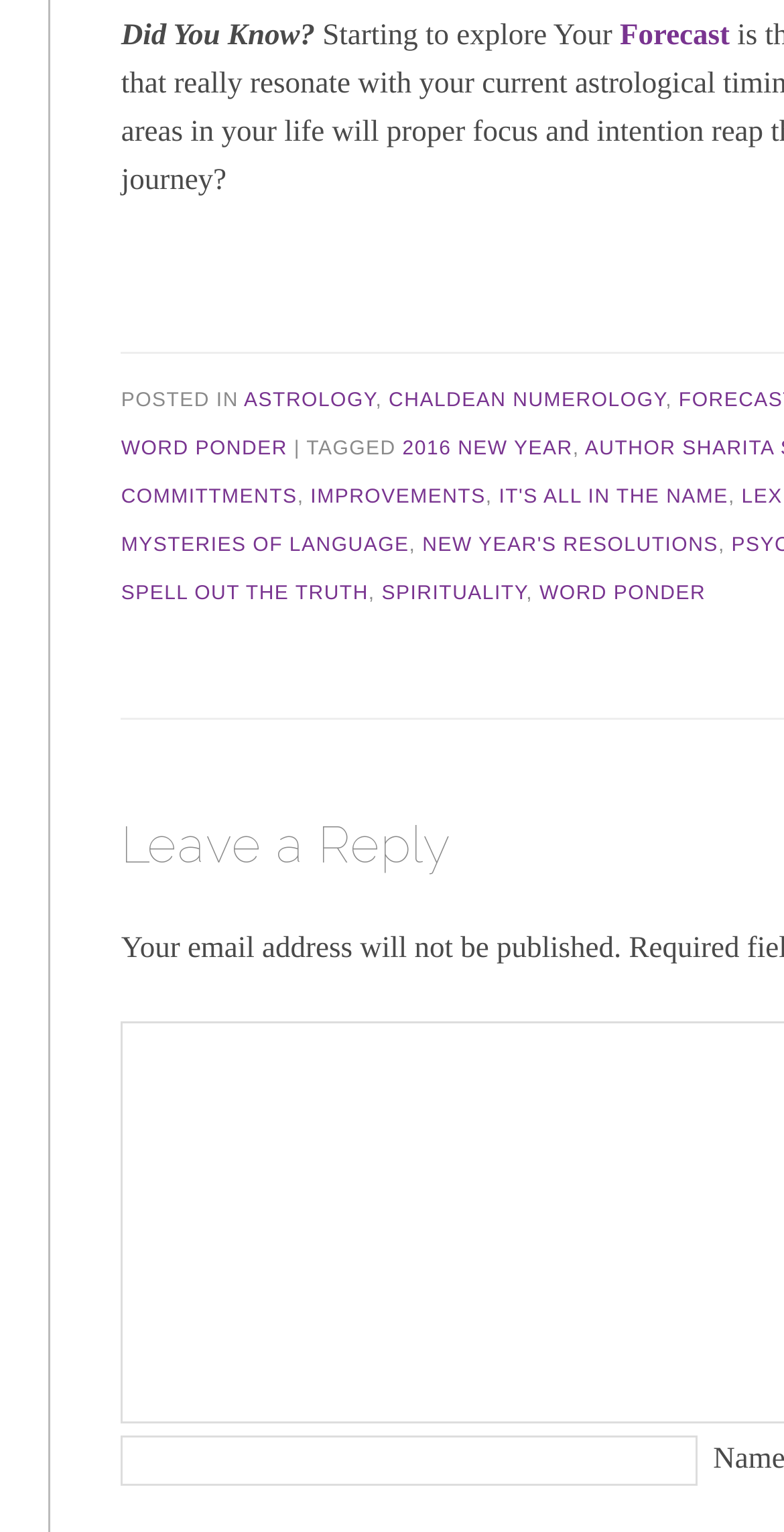Provide the bounding box coordinates of the HTML element this sentence describes: "New Year's Resolutions". The bounding box coordinates consist of four float numbers between 0 and 1, i.e., [left, top, right, bottom].

[0.539, 0.349, 0.916, 0.364]